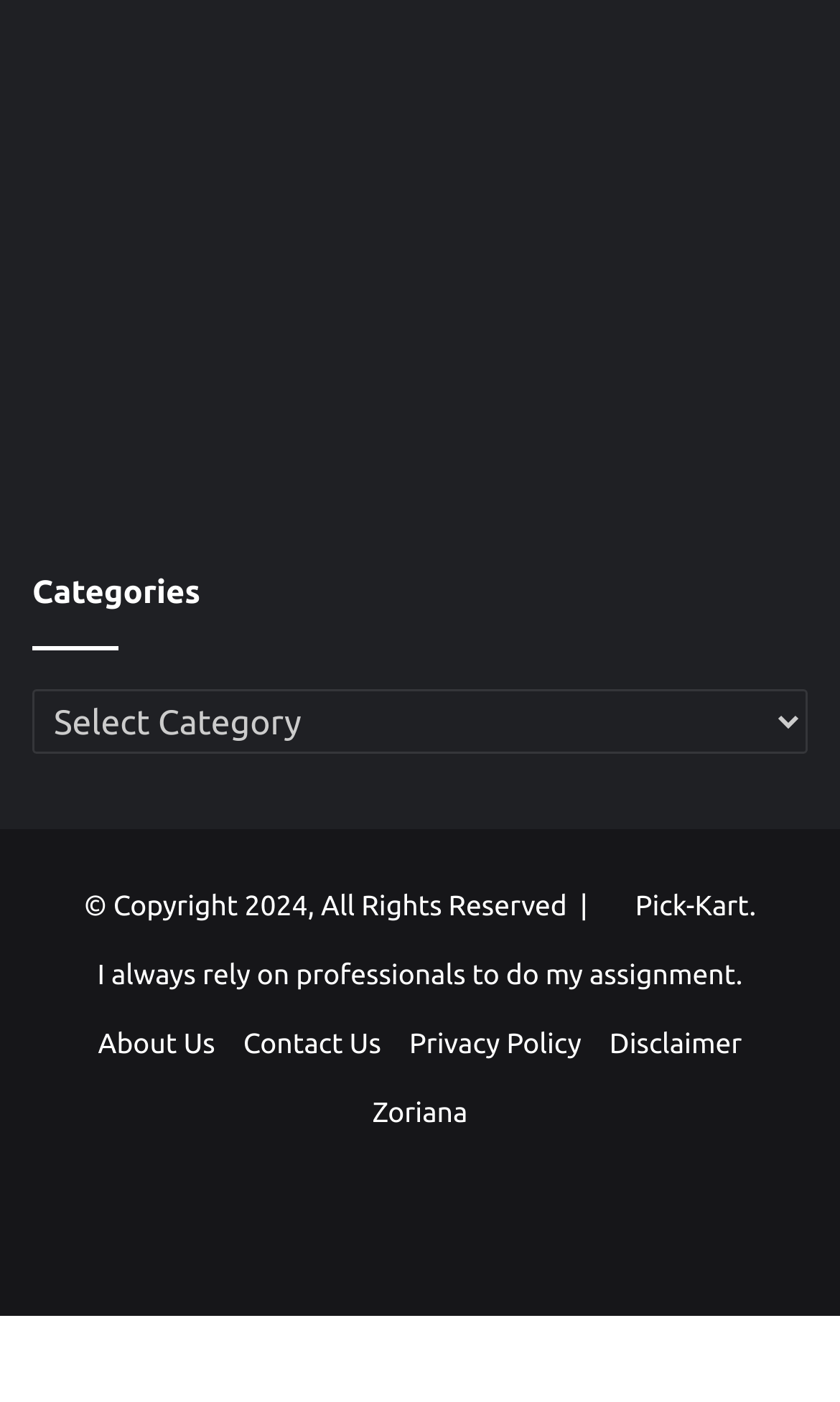Identify the bounding box coordinates for the region to click in order to carry out this instruction: "Visit the About Us page". Provide the coordinates using four float numbers between 0 and 1, formatted as [left, top, right, bottom].

[0.117, 0.734, 0.256, 0.755]